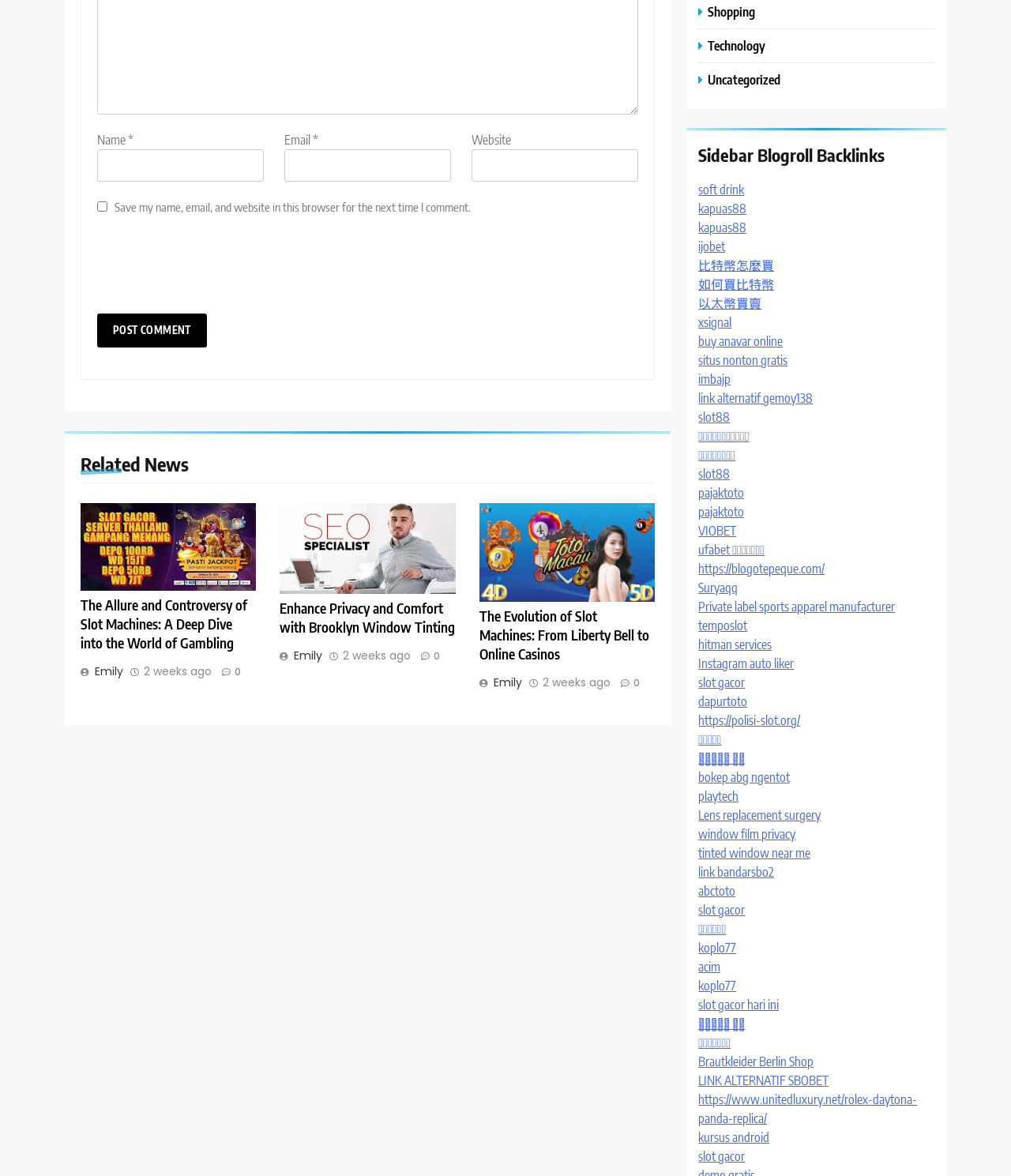Provide the bounding box coordinates of the section that needs to be clicked to accomplish the following instruction: "Check the website of Brooklyn Window Tinting."

[0.277, 0.51, 0.45, 0.54]